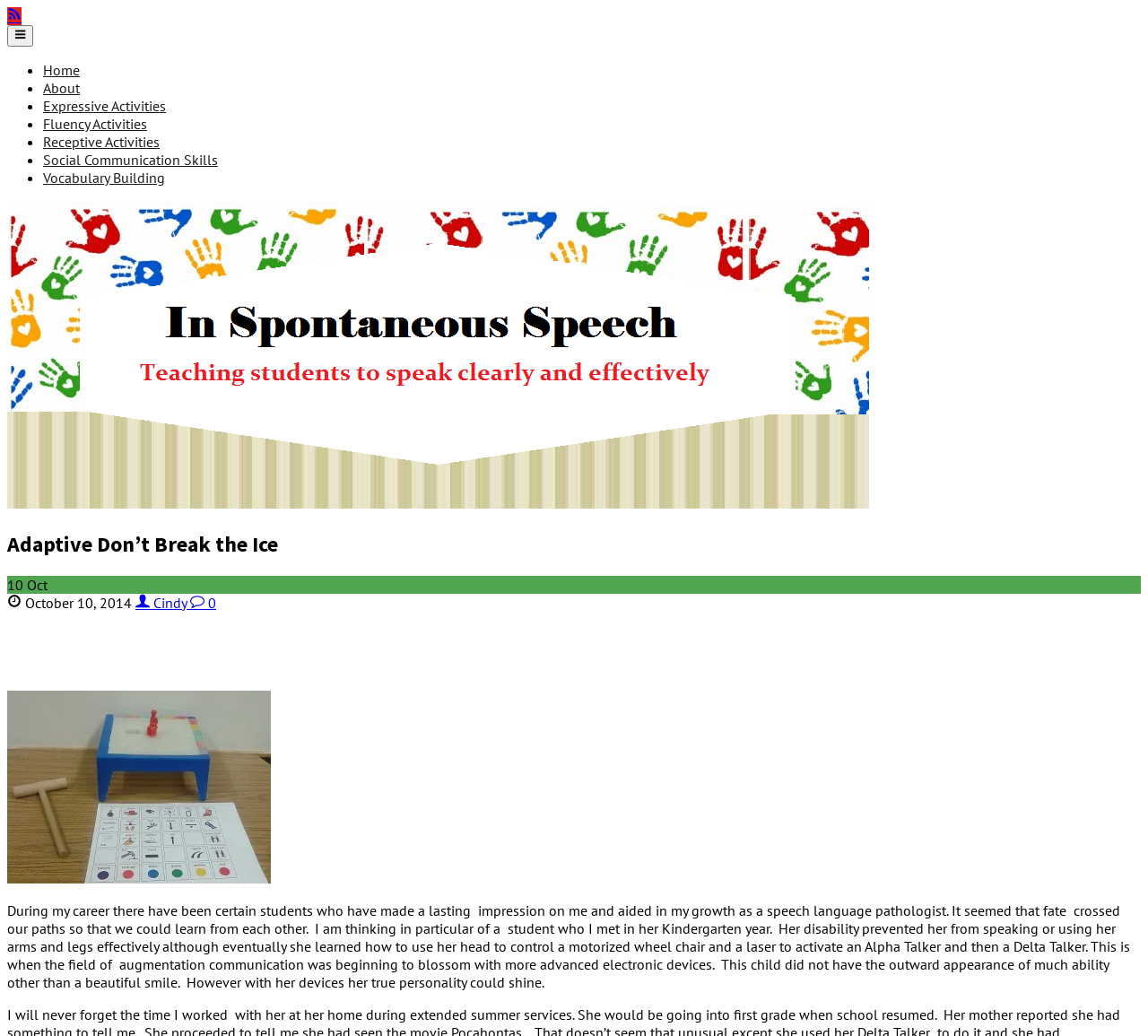Using the information from the screenshot, answer the following question thoroughly:
What is the name of the device mentioned in the text?

The text mentions that the student learned how to use her head to control a motorized wheel chair and a laser to activate an Alpha Talker and then a Delta Talker, indicating that these are devices used in augmentation communication.